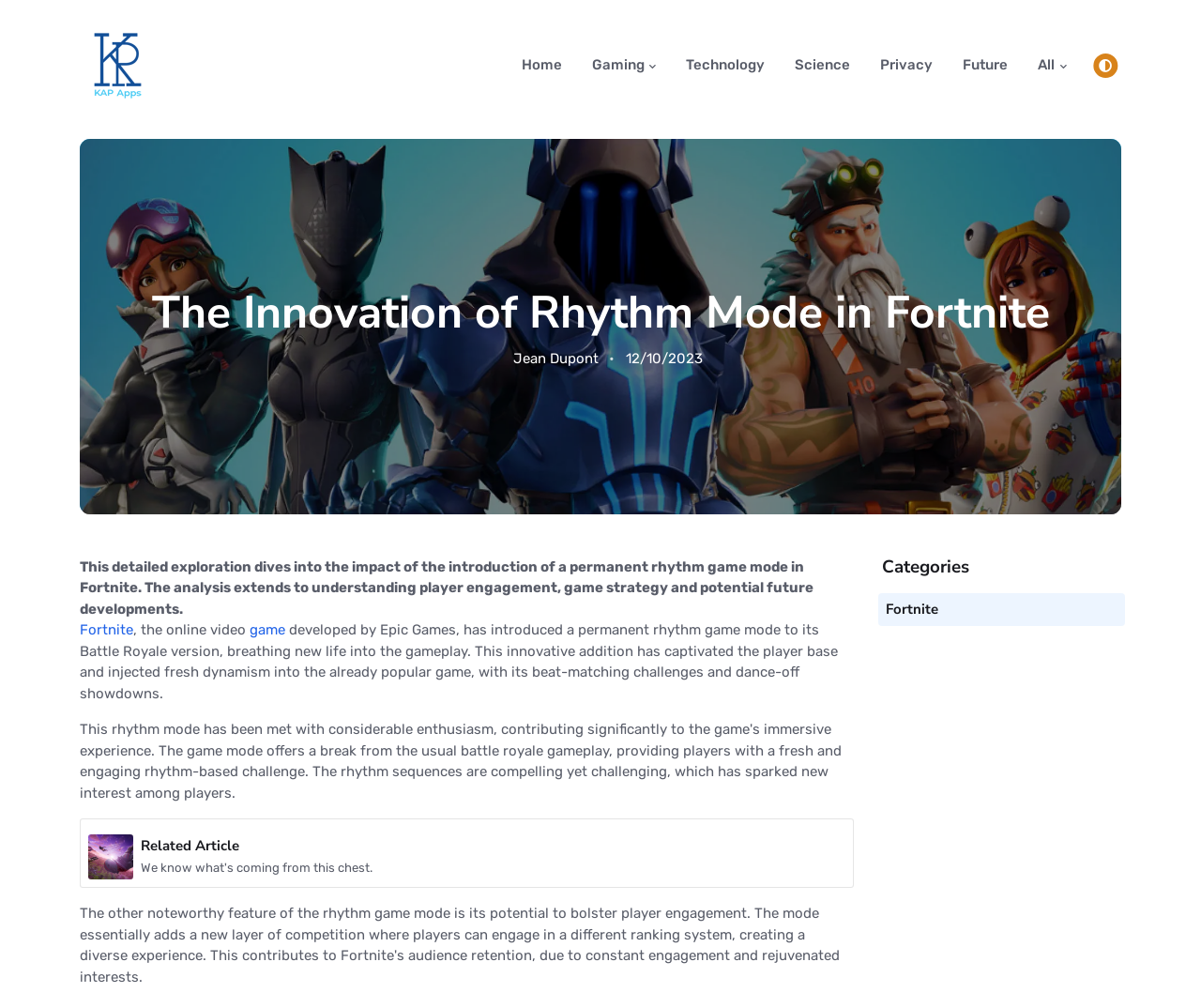Provide a brief response using a word or short phrase to this question:
What is the topic of the related article?

Unknown